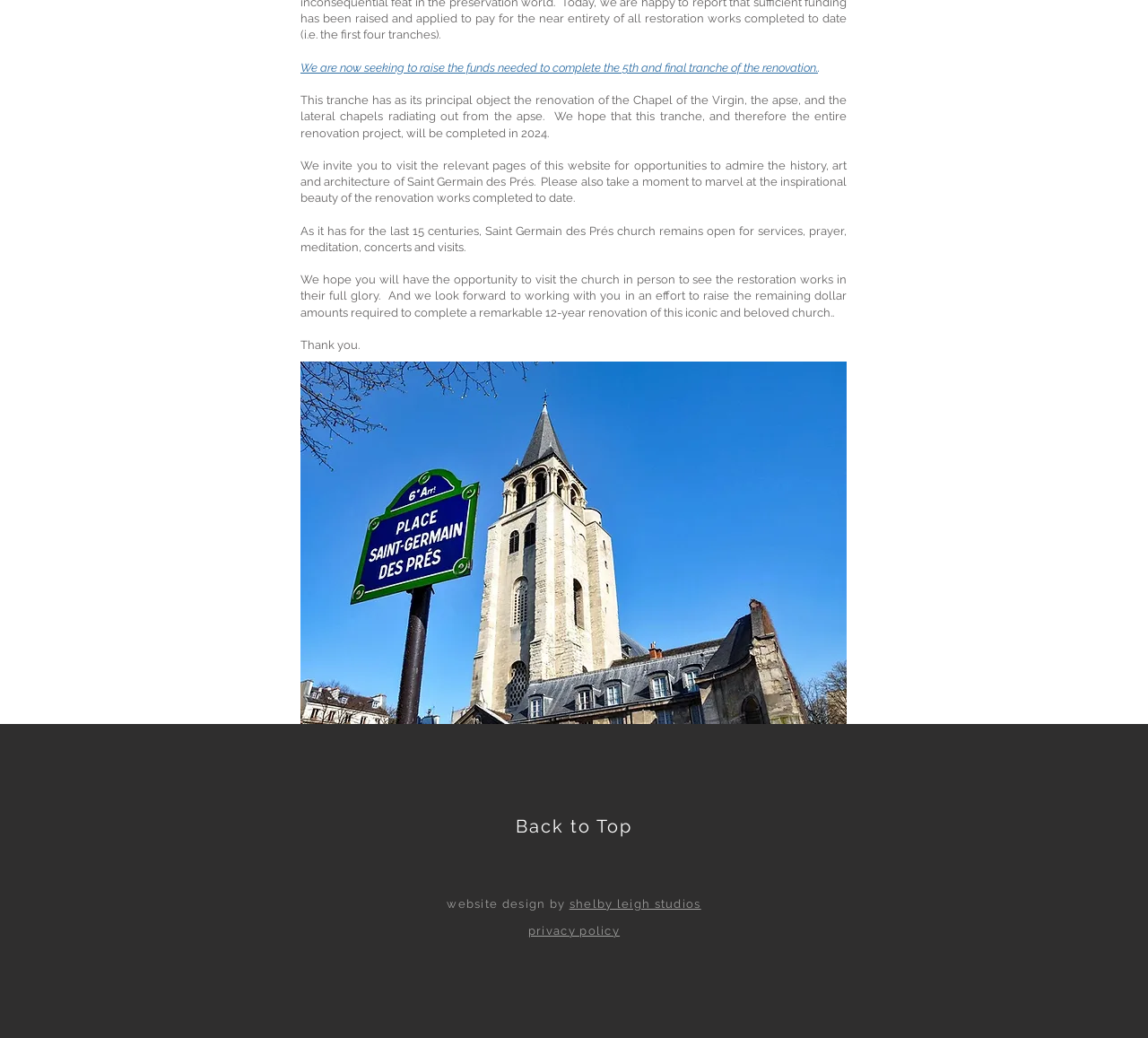Using the given description, provide the bounding box coordinates formatted as (top-left x, top-left y, bottom-right x, bottom-right y), with all values being floating point numbers between 0 and 1. Description: aria-label="Email Address" name="email" placeholder="Email Address"

None